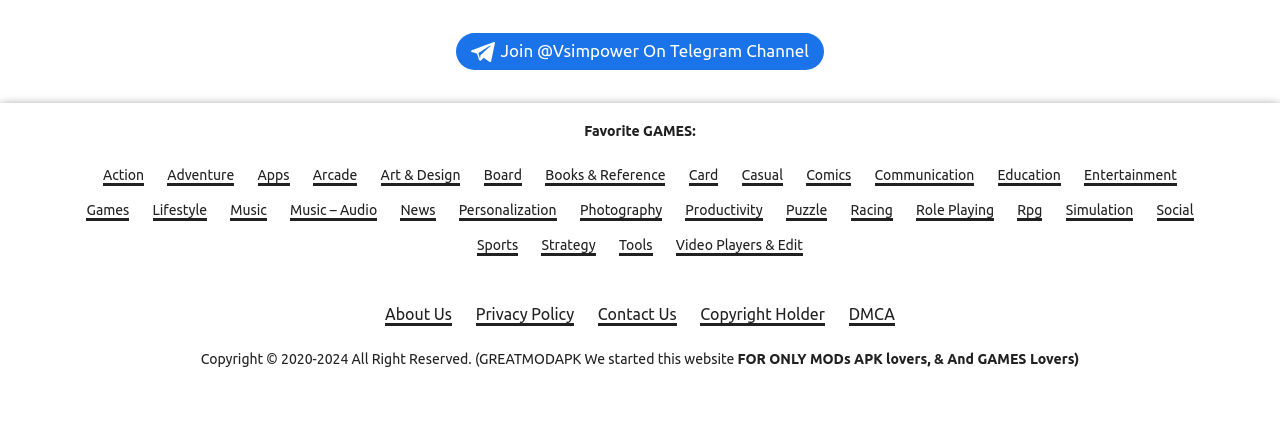Please identify the bounding box coordinates of the element that needs to be clicked to perform the following instruction: "Click on the 'Action' link".

[0.081, 0.381, 0.113, 0.424]